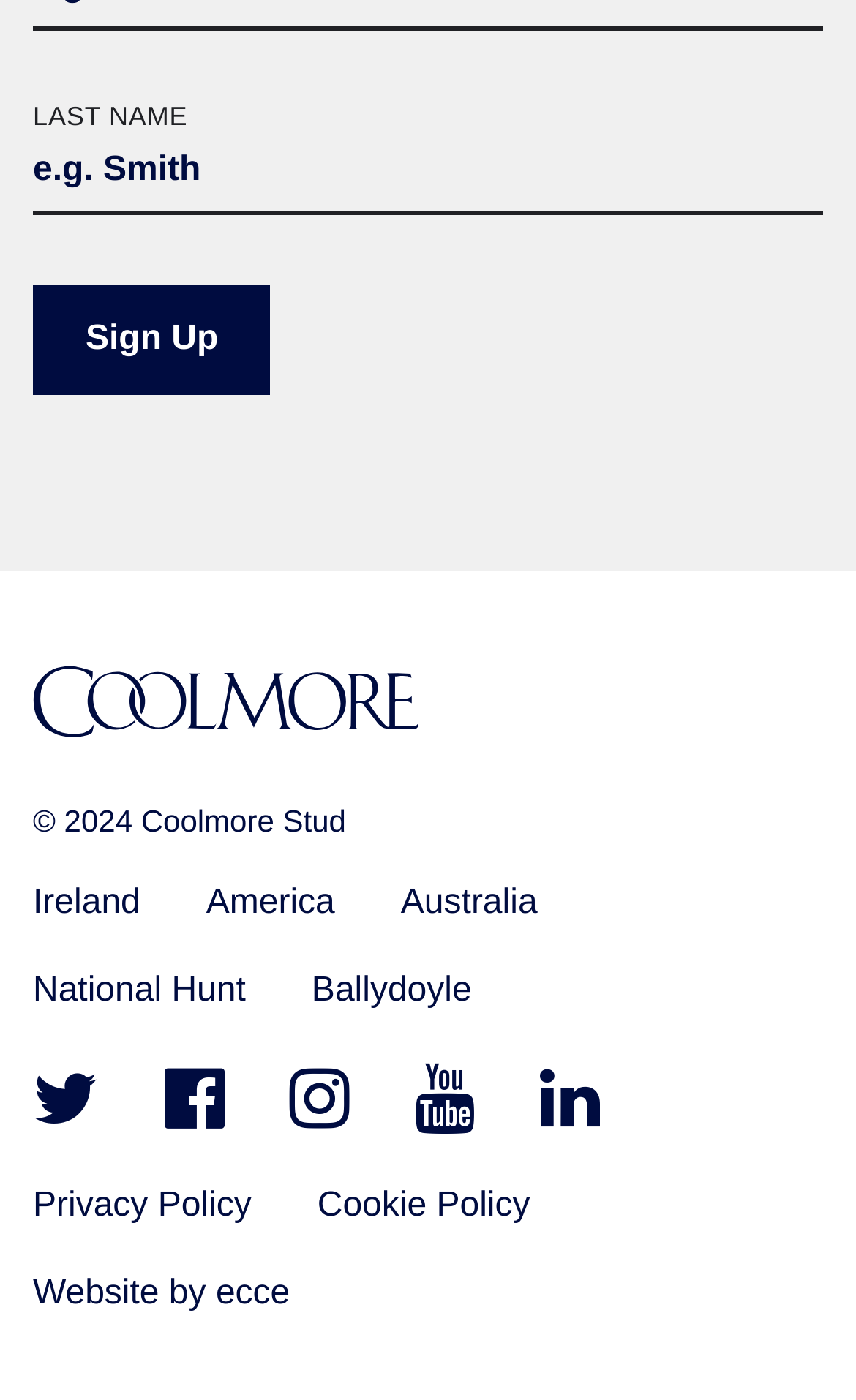Locate the bounding box coordinates of the region to be clicked to comply with the following instruction: "Visit Coolmore homepage". The coordinates must be four float numbers between 0 and 1, in the form [left, top, right, bottom].

[0.038, 0.471, 0.962, 0.537]